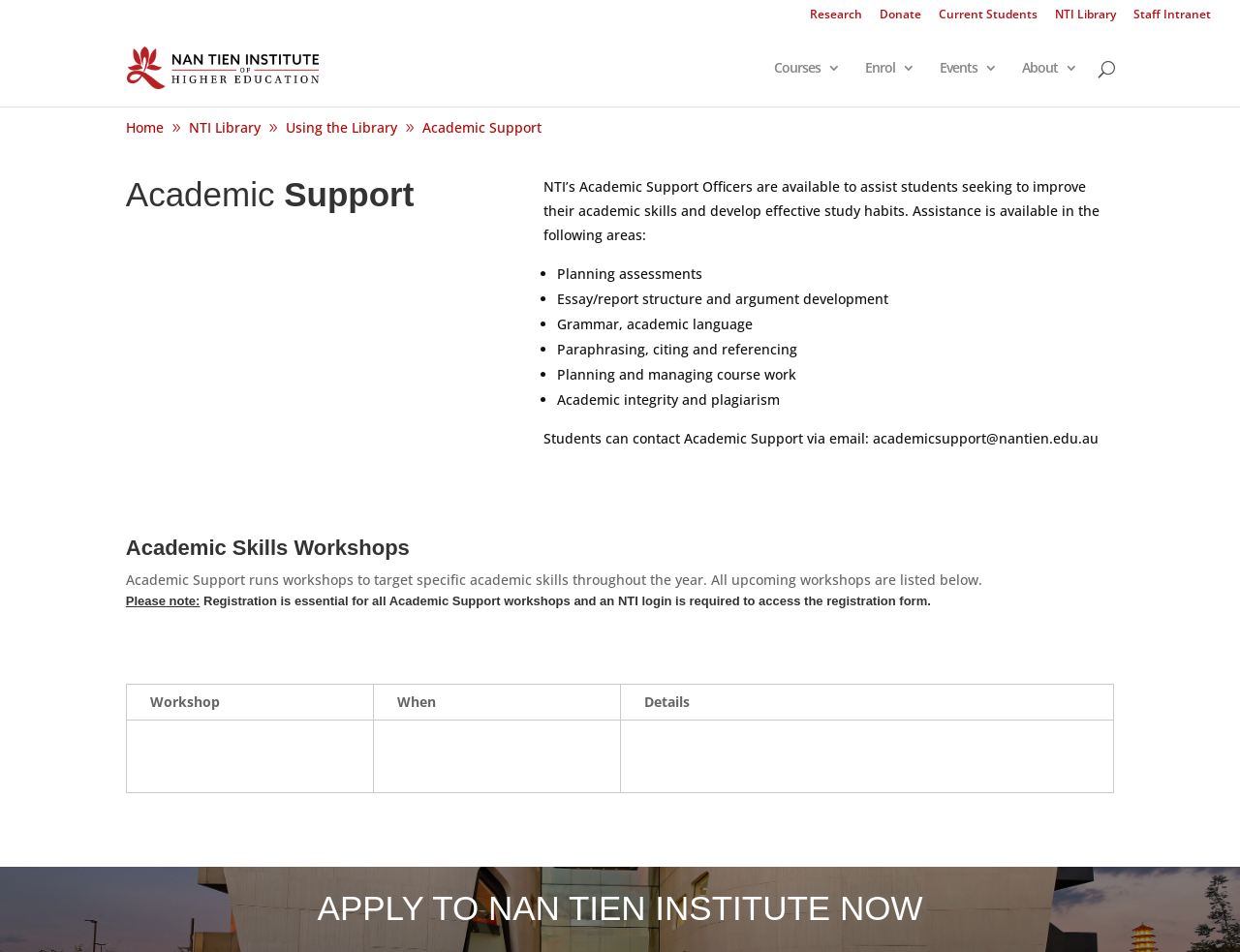Answer this question using a single word or a brief phrase:
What is the purpose of Academic Support?

Assist students